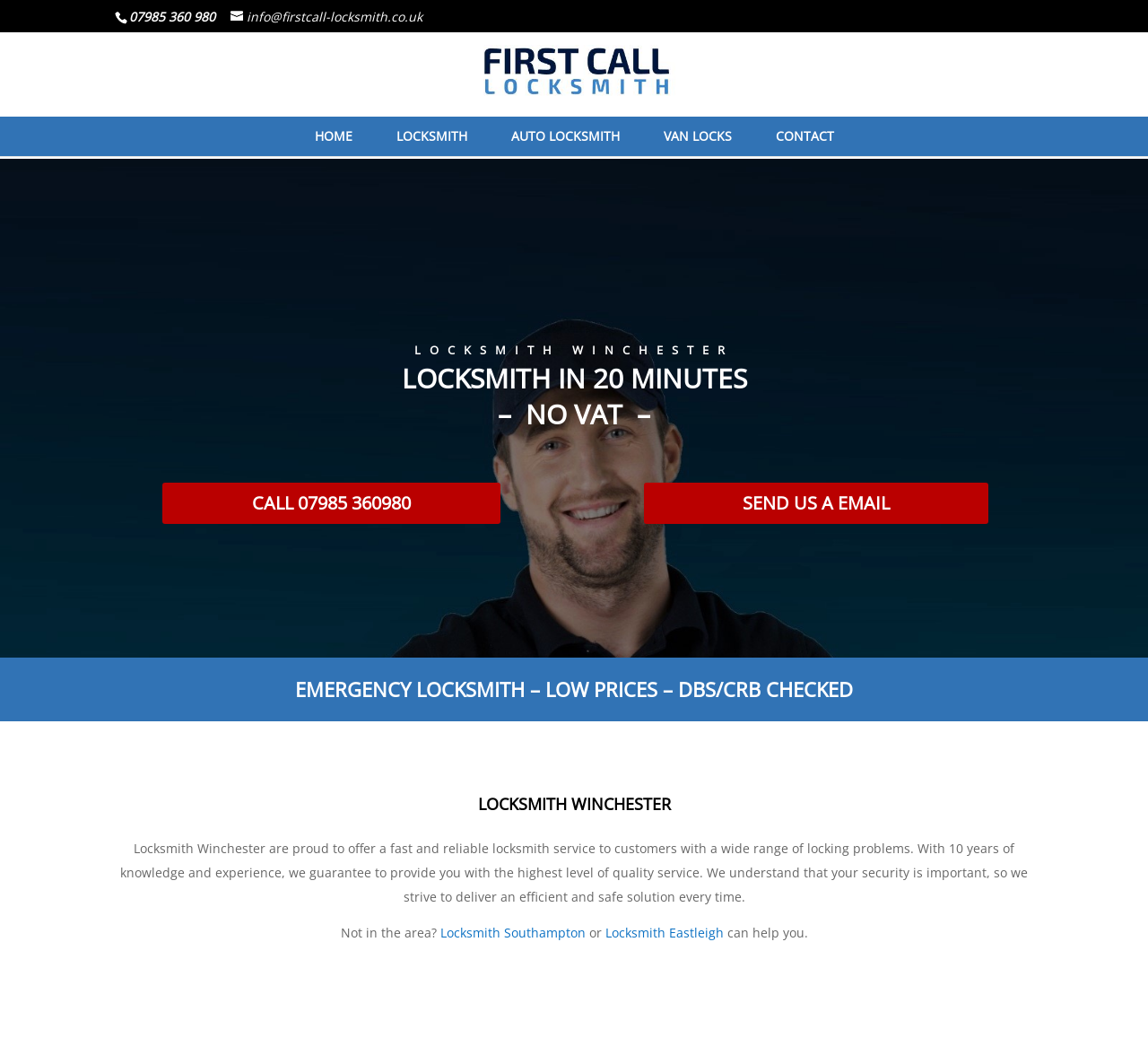Determine the bounding box coordinates of the region I should click to achieve the following instruction: "send an email to the locksmith". Ensure the bounding box coordinates are four float numbers between 0 and 1, i.e., [left, top, right, bottom].

[0.561, 0.453, 0.861, 0.492]